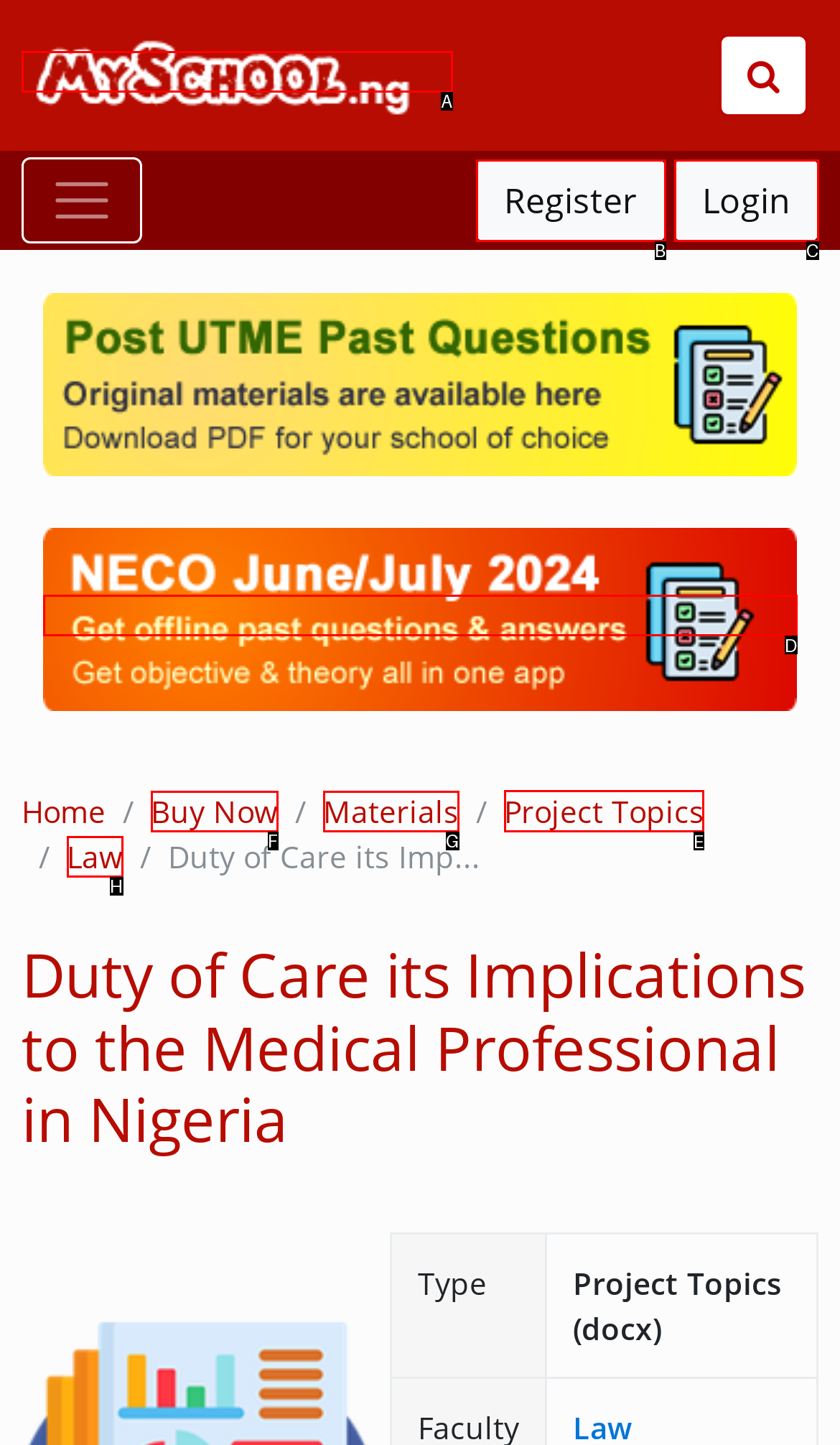Determine the HTML element to be clicked to complete the task: Click the Project Topics link. Answer by giving the letter of the selected option.

E